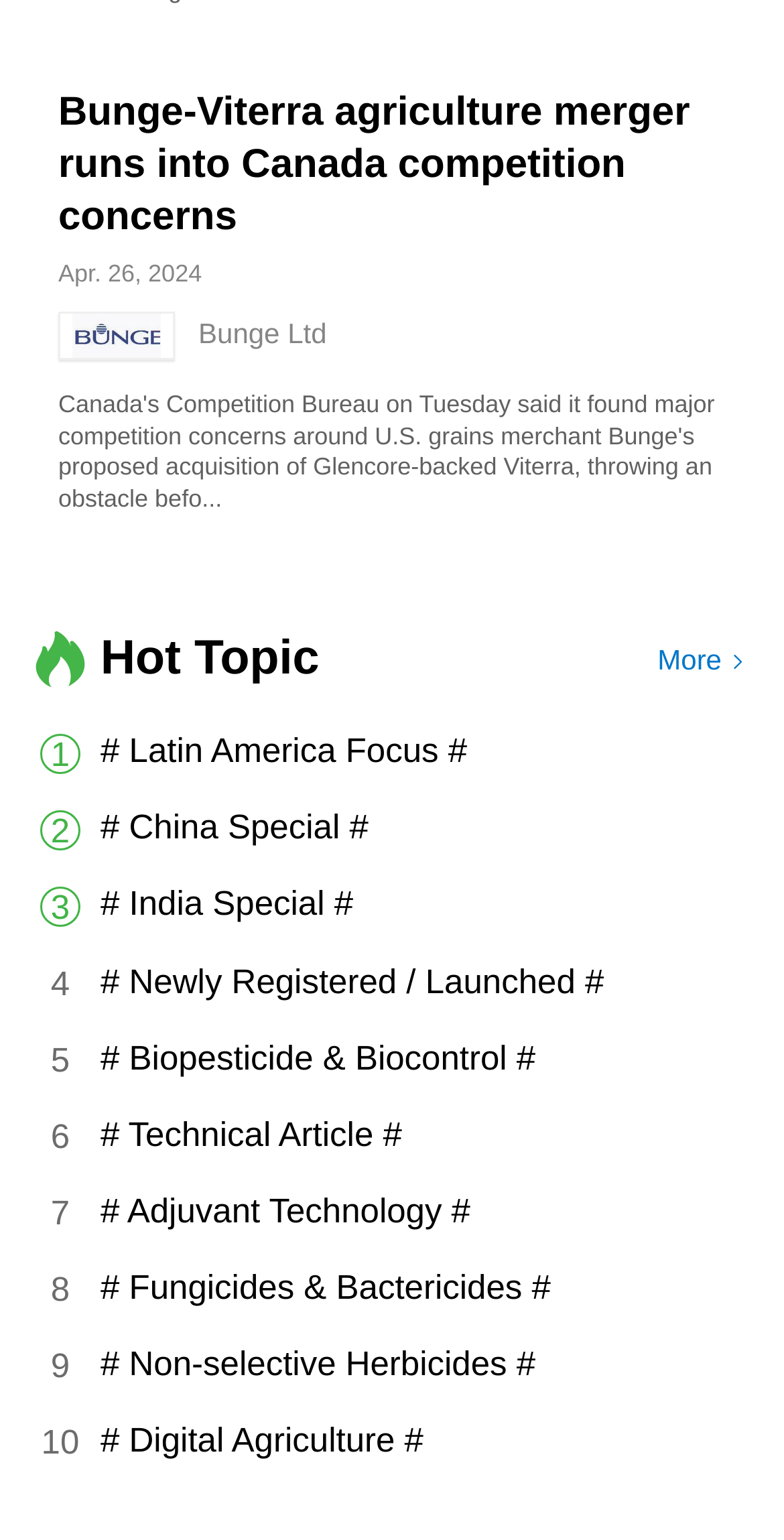Please find the bounding box coordinates of the section that needs to be clicked to achieve this instruction: "read more about attached".

None